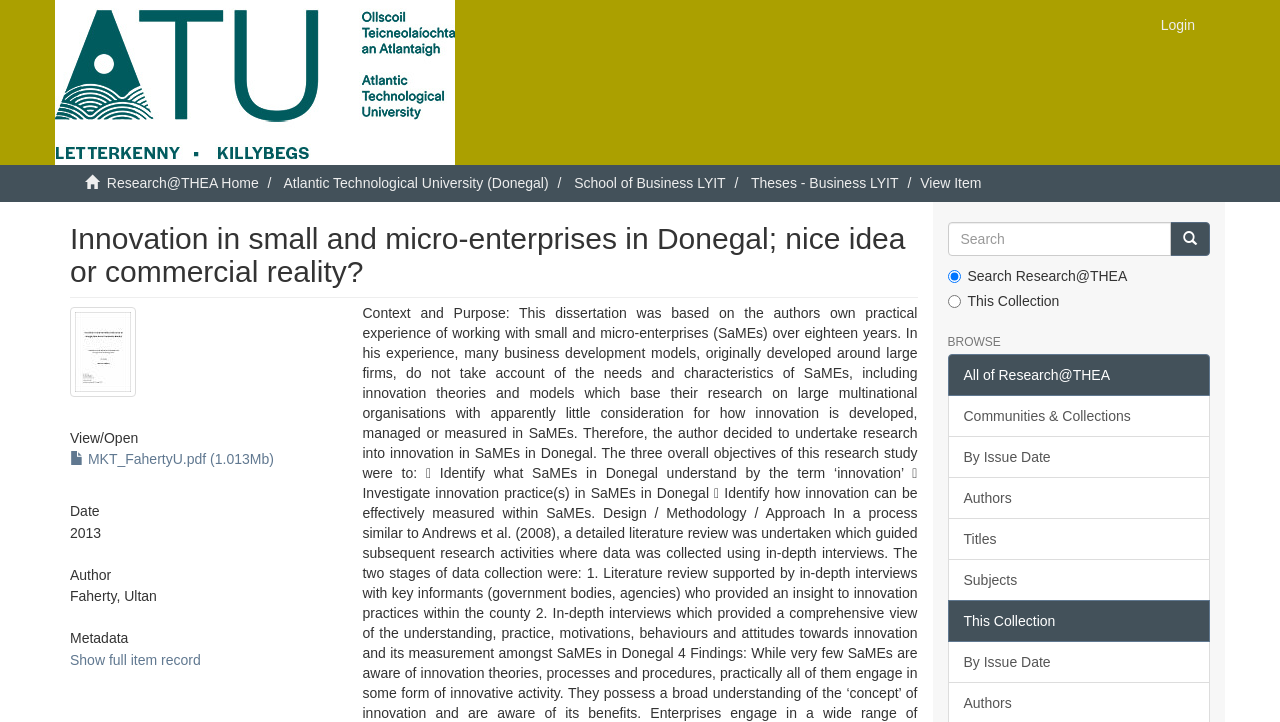Please identify the bounding box coordinates of the element's region that should be clicked to execute the following instruction: "Click the login link". The bounding box coordinates must be four float numbers between 0 and 1, i.e., [left, top, right, bottom].

[0.895, 0.0, 0.945, 0.069]